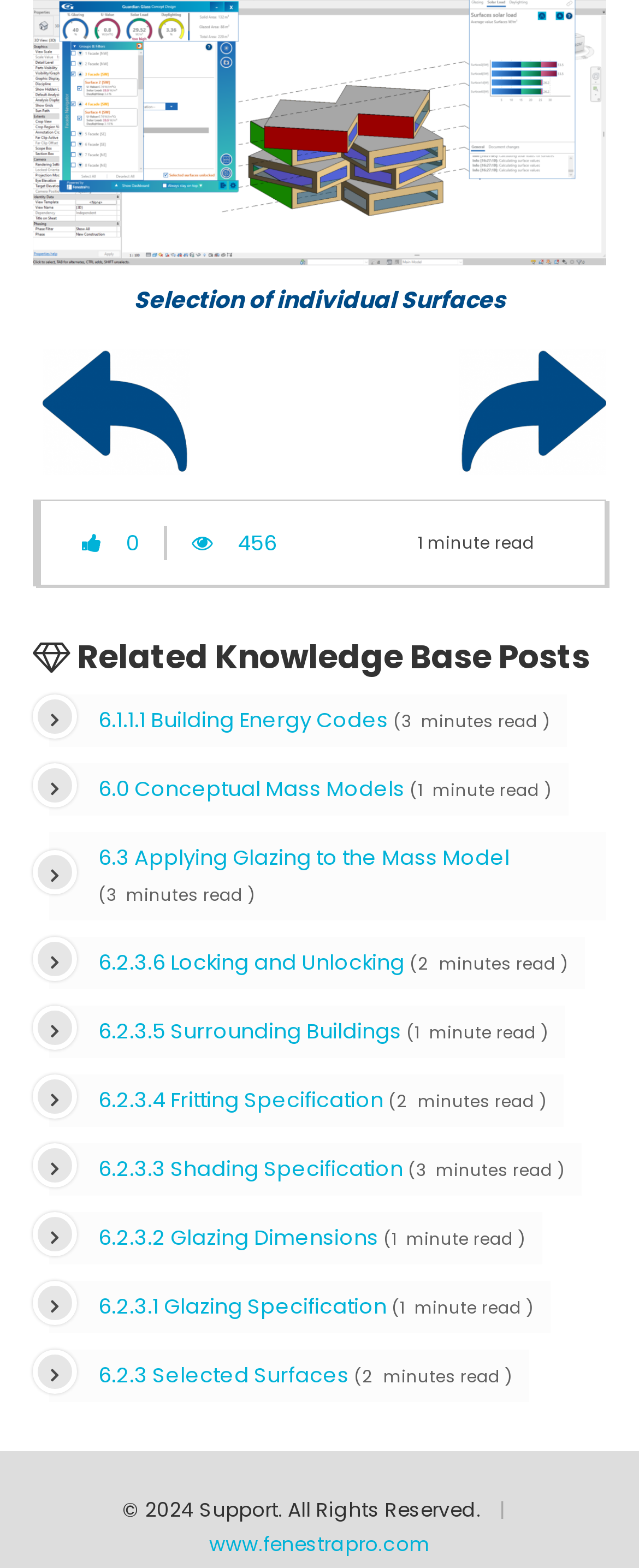Look at the image and write a detailed answer to the question: 
What is the purpose of the links under 'Related Knowledge Base Posts'?

The purpose of the links under 'Related Knowledge Base Posts' is to provide related knowledge to the user, which can be inferred from the context of the webpage and the heading 'Related Knowledge Base Posts'.